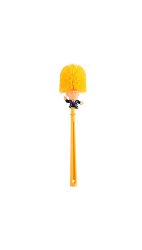Based on the image, provide a detailed and complete answer to the question: 
What is the purpose of this toilet brush?

According to the caption, the brush aims to bring a light-hearted touch to a typically mundane chore, making it a conversation starter as well as a cleaning accessory.